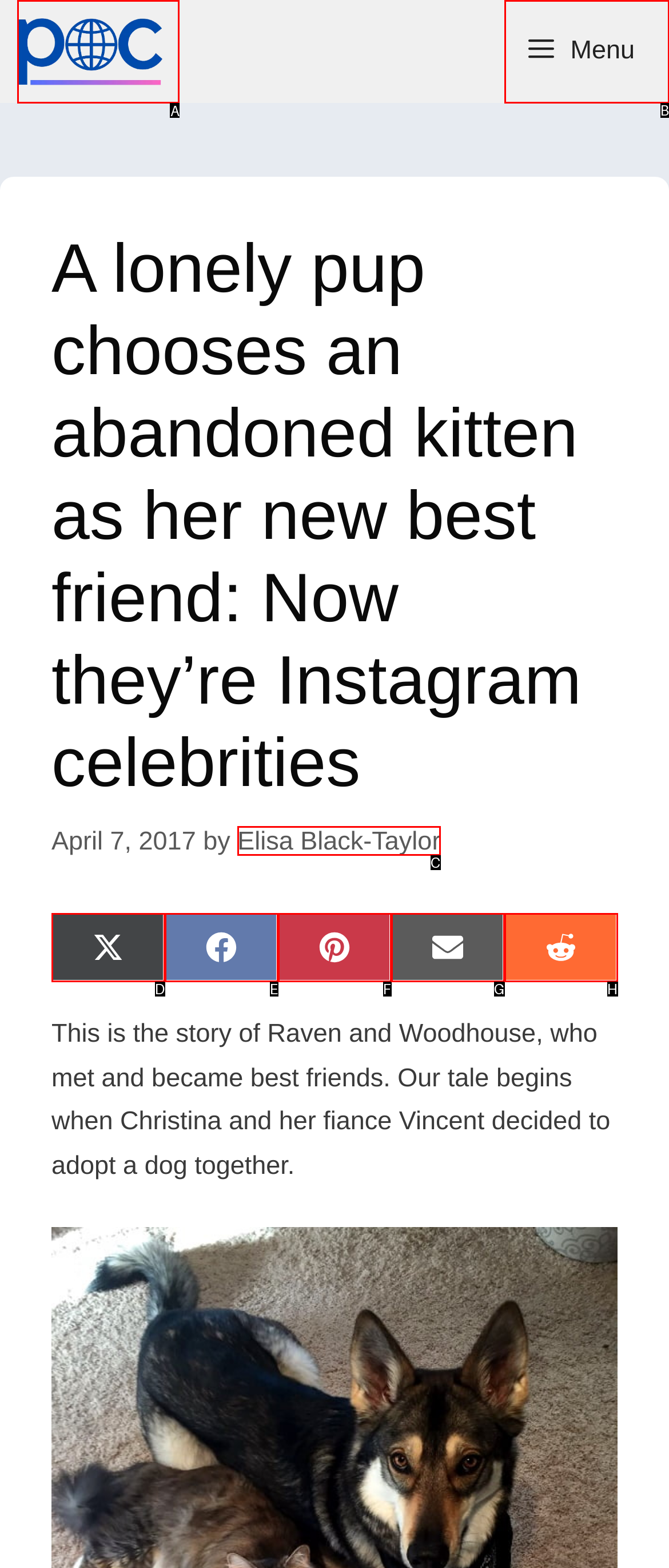Select the UI element that should be clicked to execute the following task: Visit Michael Broad's page
Provide the letter of the correct choice from the given options.

A